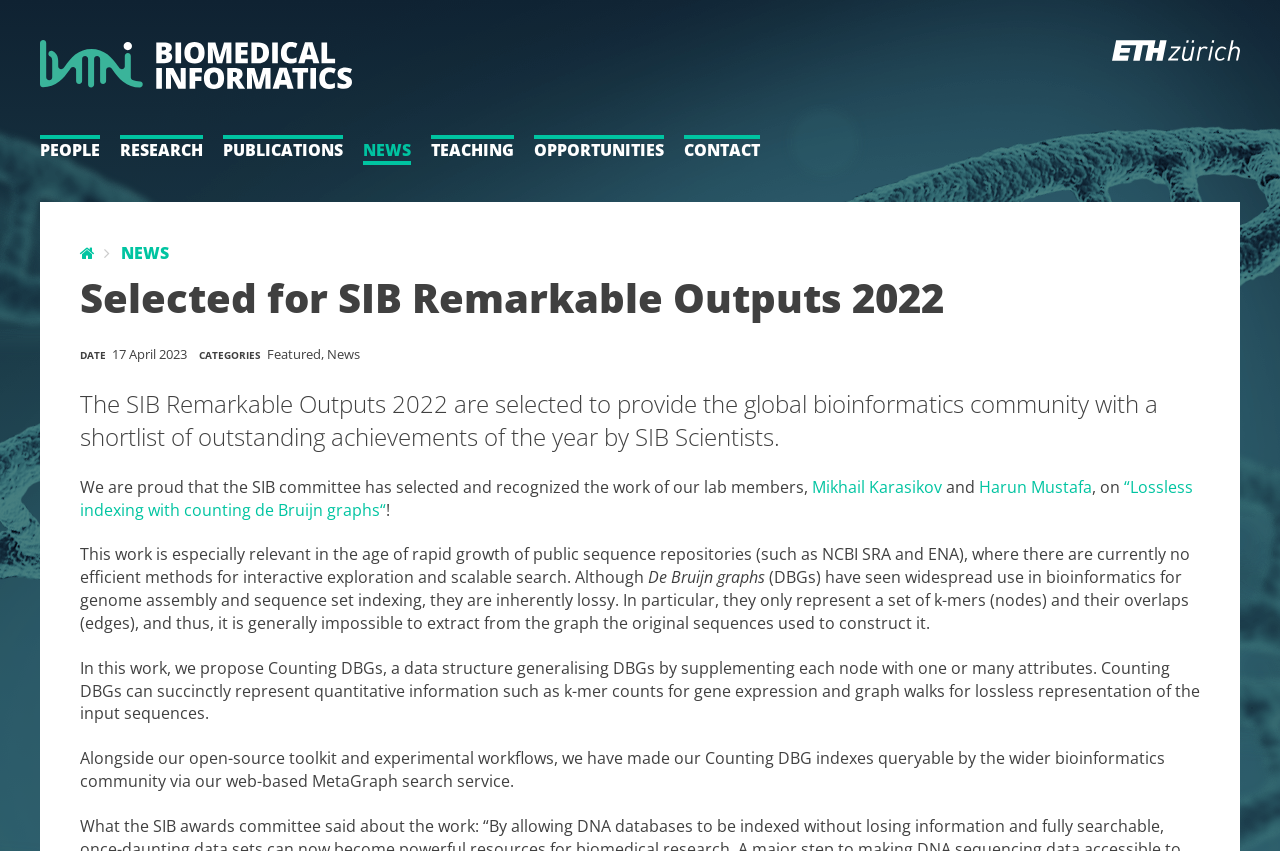Find the bounding box coordinates of the UI element according to this description: "Contact".

[0.534, 0.163, 0.594, 0.189]